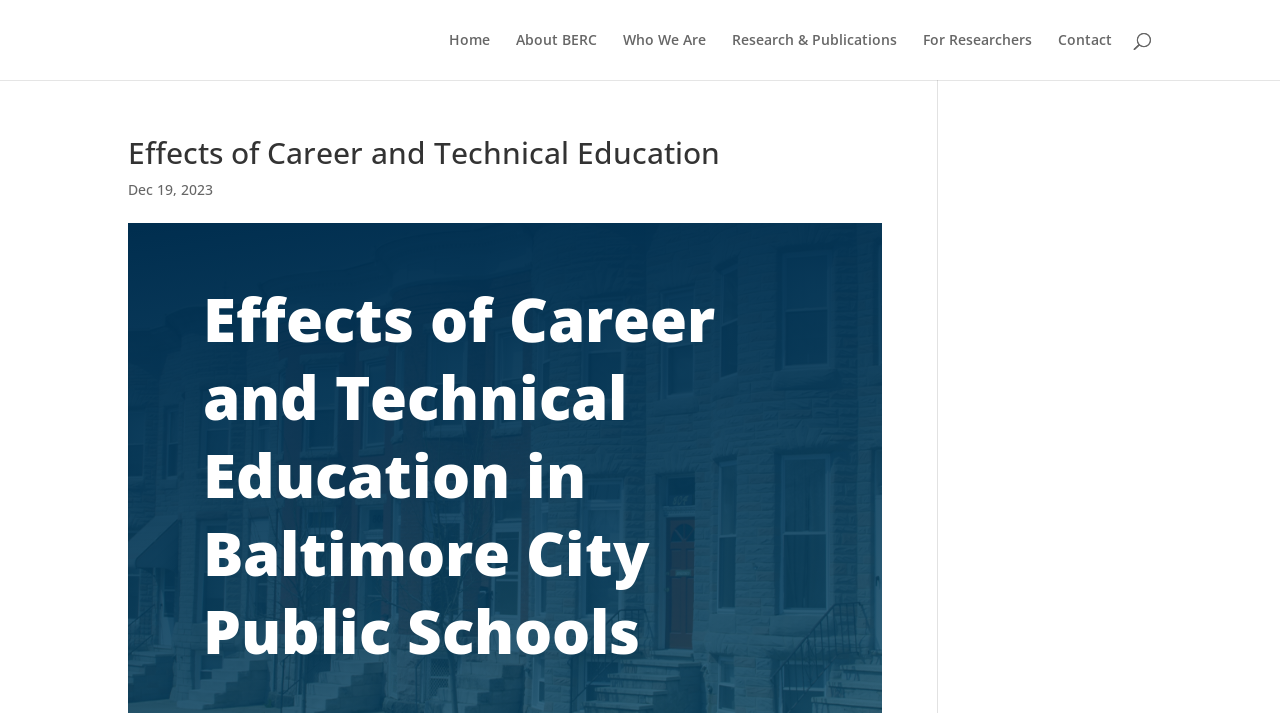Provide your answer to the question using just one word or phrase: What is the topic of the webpage's content?

Career and Technical Education